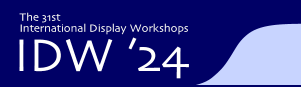What is the title of the event displayed on the banner?
Using the image, respond with a single word or phrase.

The 31st International Display Workshops